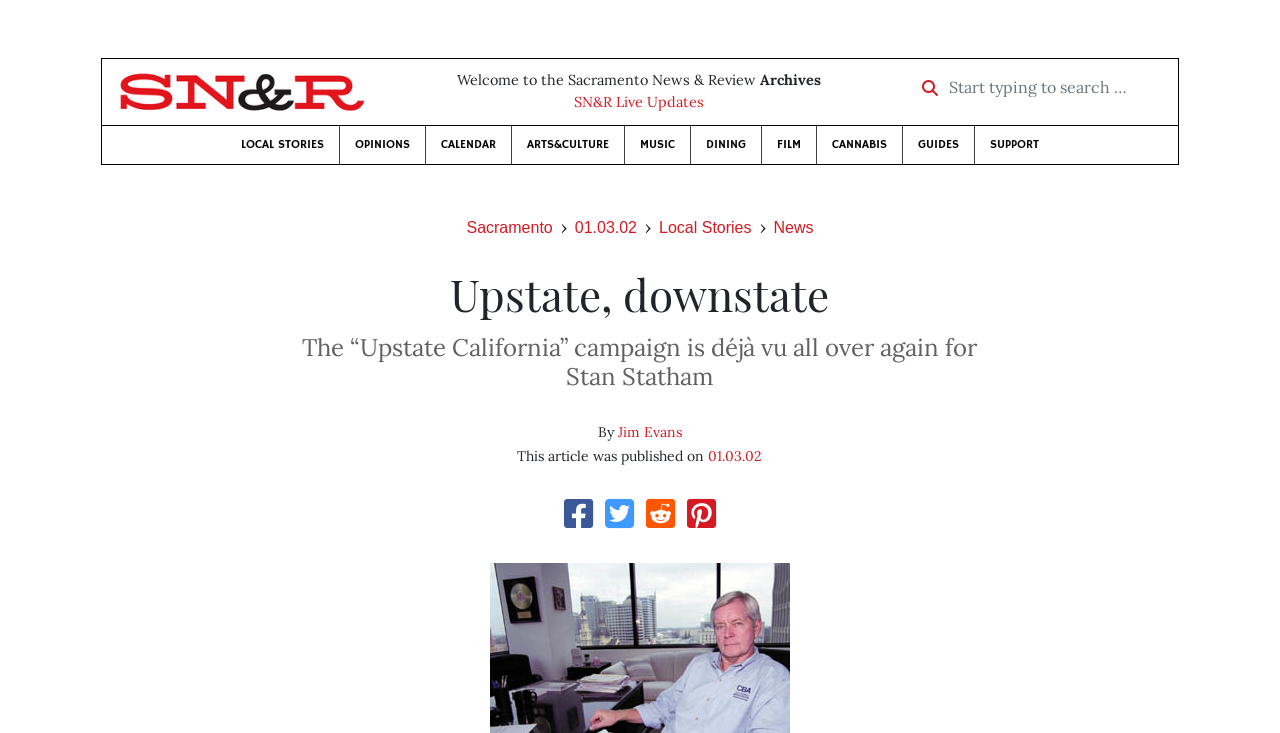Who is the author of the article 'Upstate, downstate'?
Can you offer a detailed and complete answer to this question?

The author of the article 'Upstate, downstate' can be found in the link element with text content 'Jim Evans' below the article title.